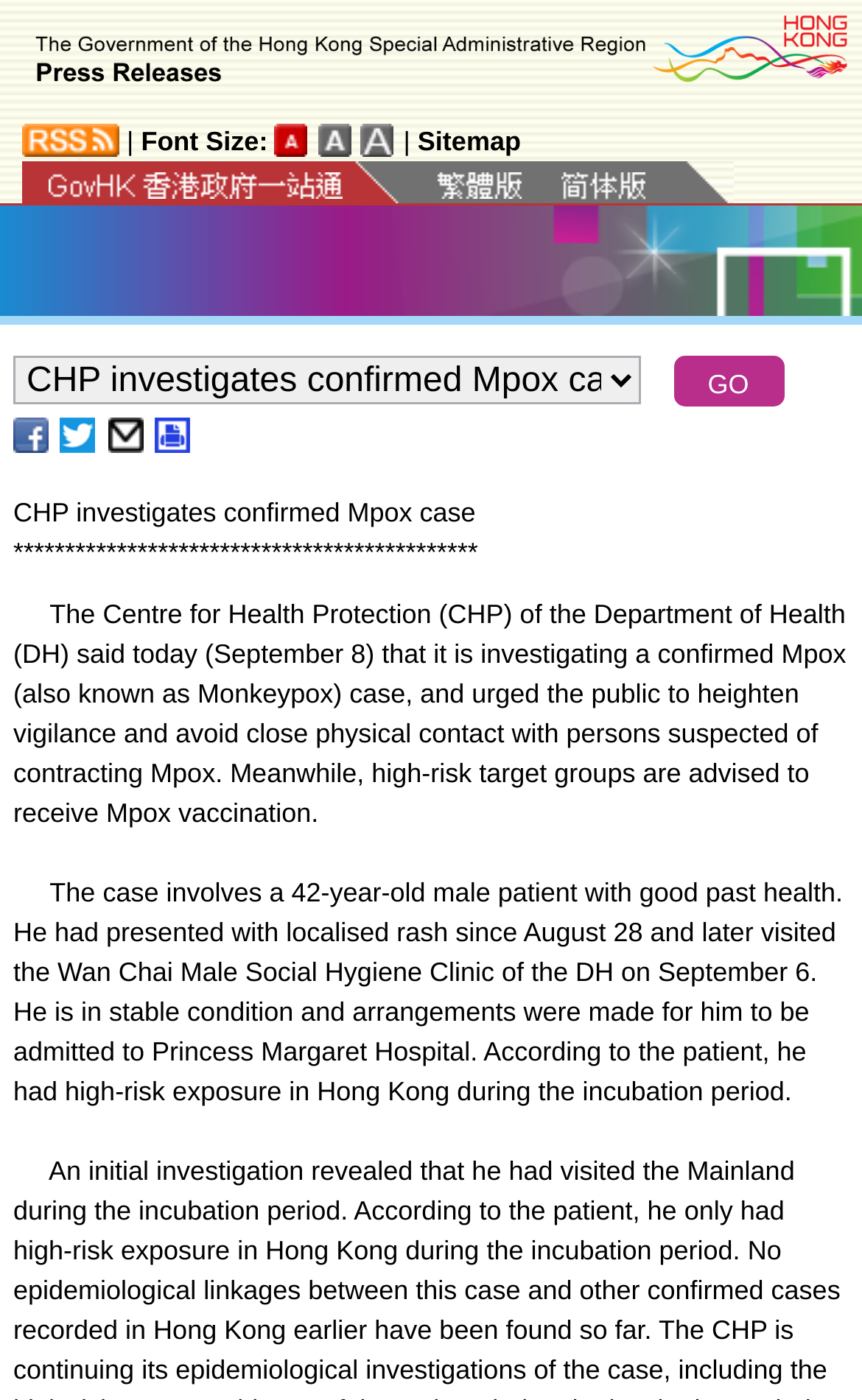Identify the bounding box coordinates for the element that needs to be clicked to fulfill this instruction: "Visit the Sitemap". Provide the coordinates in the format of four float numbers between 0 and 1: [left, top, right, bottom].

[0.484, 0.089, 0.604, 0.112]